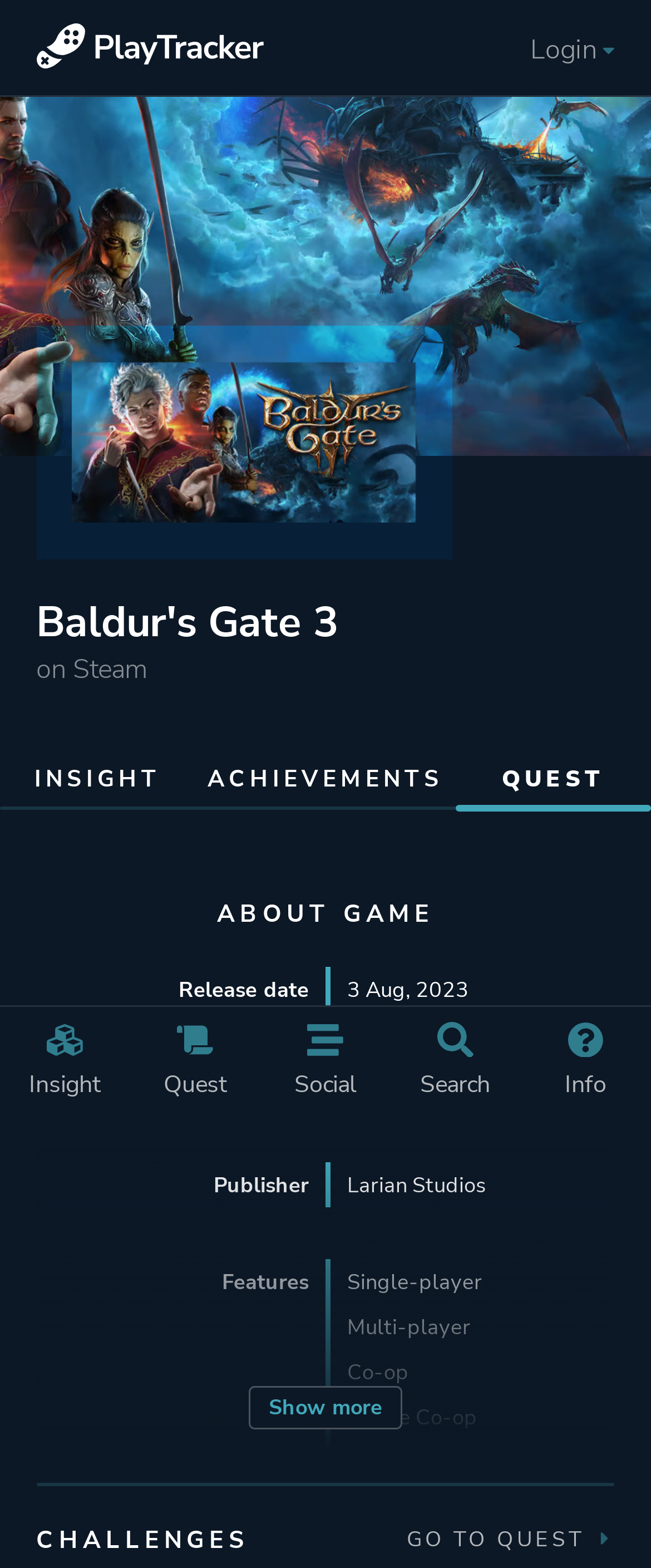Pinpoint the bounding box coordinates of the element you need to click to execute the following instruction: "login". The bounding box should be represented by four float numbers between 0 and 1, in the format [left, top, right, bottom].

None